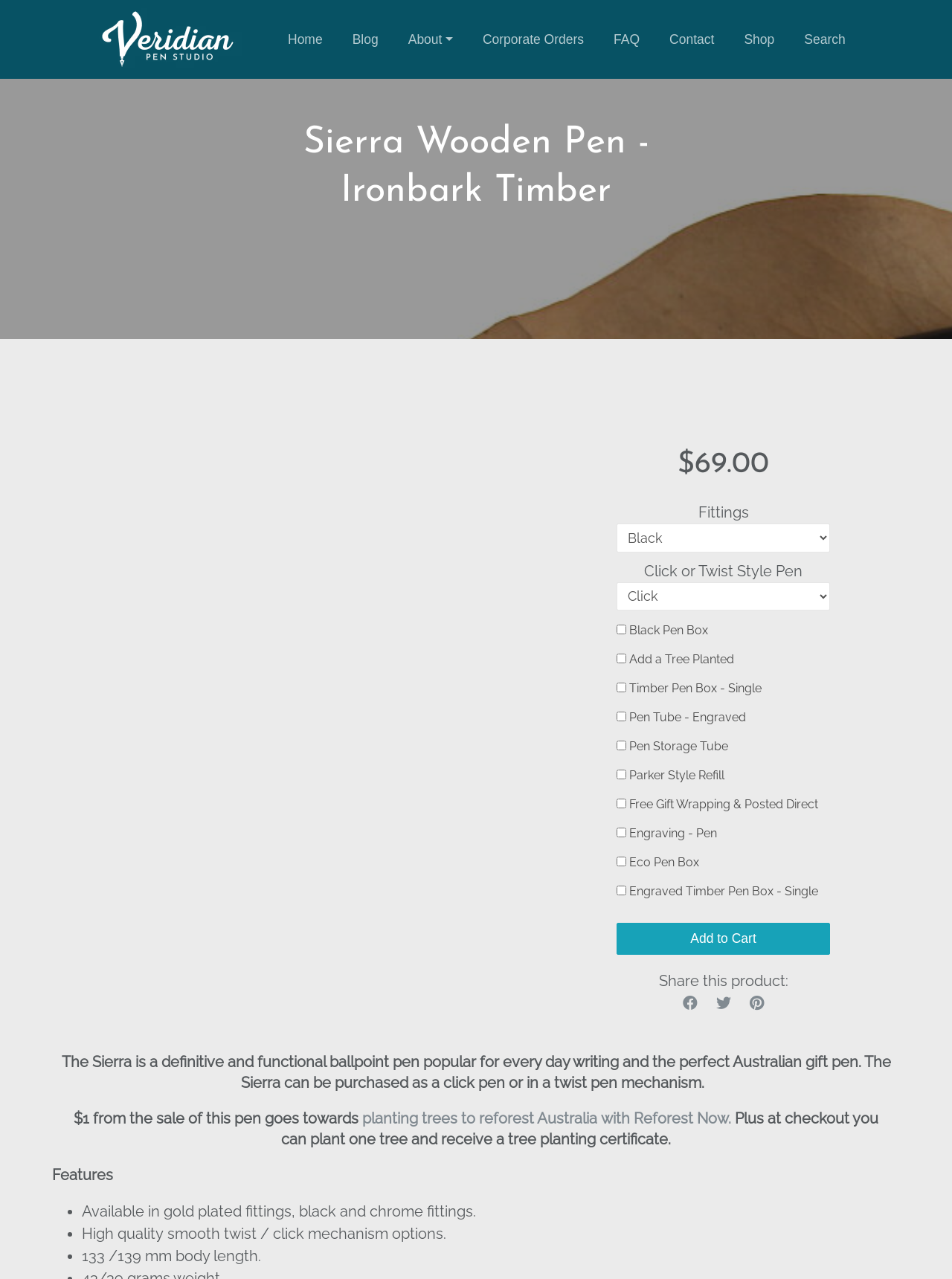Please identify the bounding box coordinates of the element on the webpage that should be clicked to follow this instruction: "Select a fitting style". The bounding box coordinates should be given as four float numbers between 0 and 1, formatted as [left, top, right, bottom].

[0.648, 0.41, 0.872, 0.432]